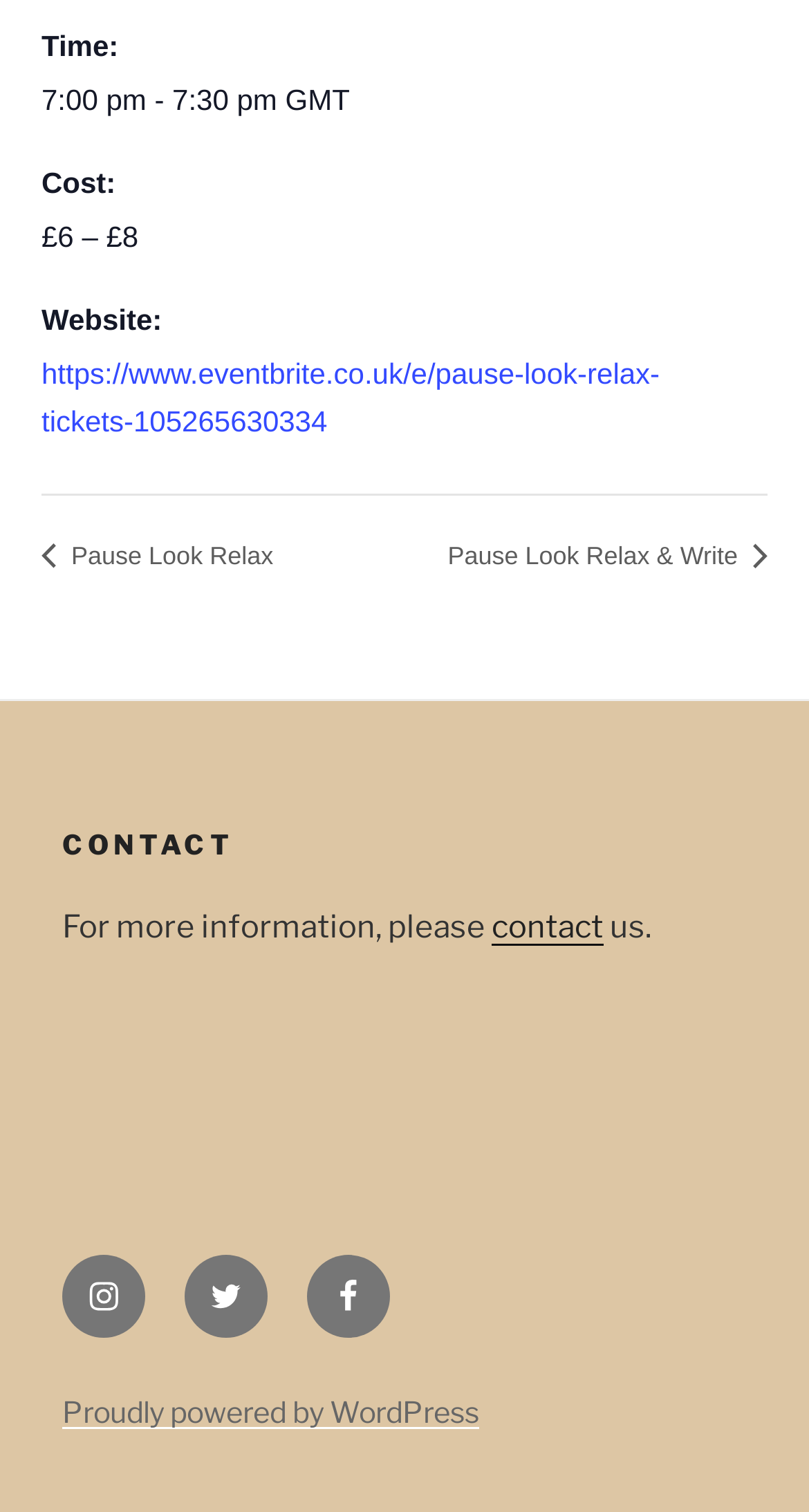Locate the bounding box coordinates of the clickable region necessary to complete the following instruction: "view event details". Provide the coordinates in the format of four float numbers between 0 and 1, i.e., [left, top, right, bottom].

[0.051, 0.236, 0.815, 0.29]